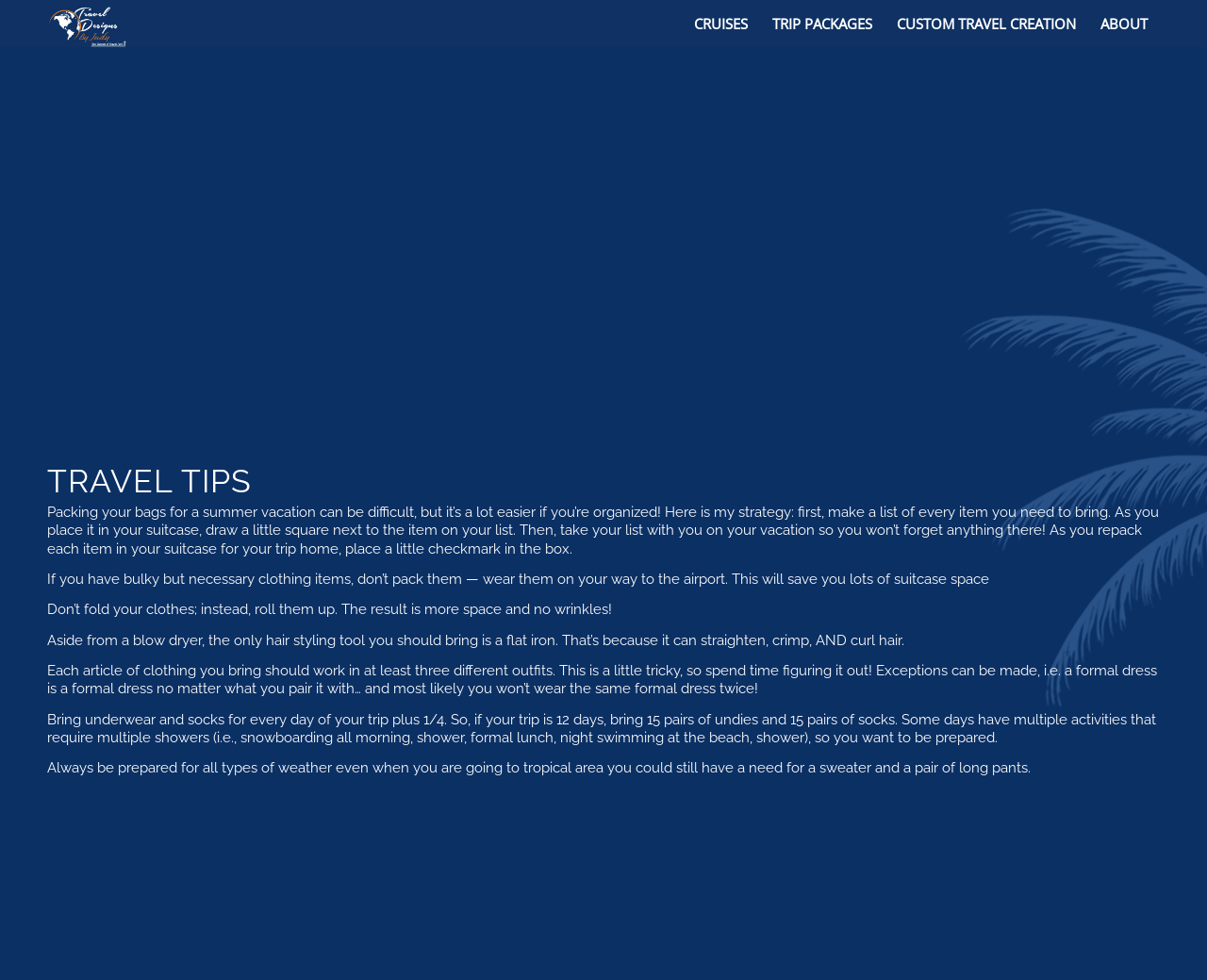How many pairs of underwear and socks should you bring on a 12-day trip?
Please provide a comprehensive and detailed answer to the question.

According to the travel tip on the webpage, you should bring underwear and socks for every day of your trip plus 1/4, so for a 12-day trip, you should bring 15 pairs of each.